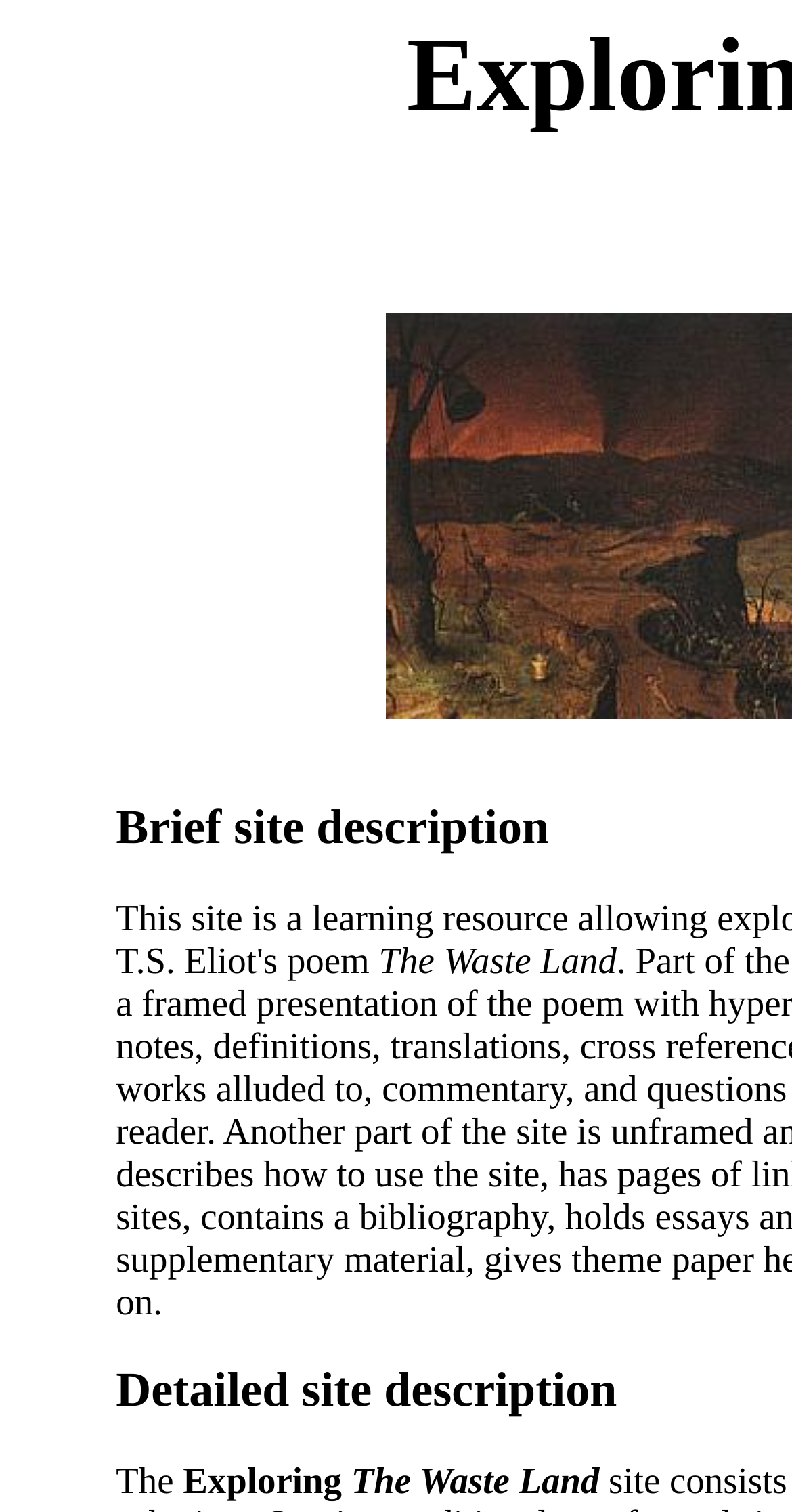Find the bounding box coordinates for the HTML element specified by: "Detailed site description".

[0.146, 0.903, 0.779, 0.938]